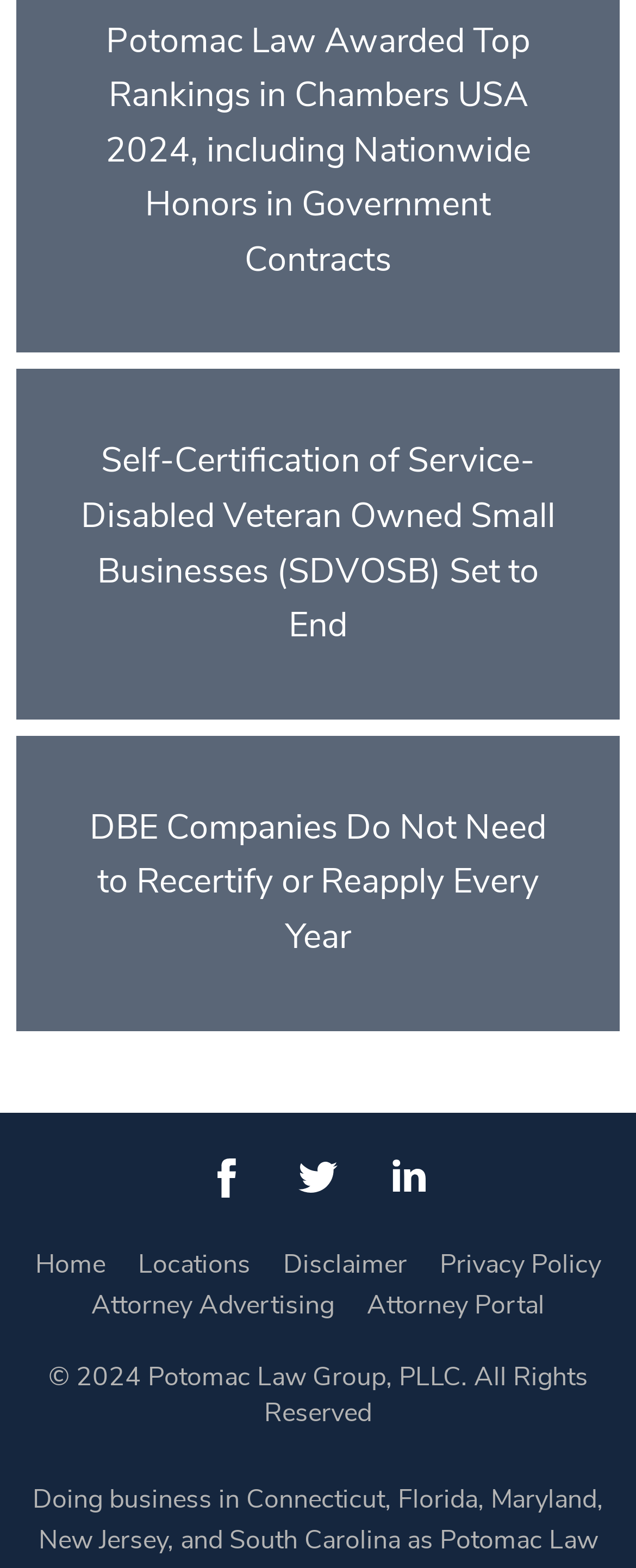Look at the image and give a detailed response to the following question: How many main links are there at the top?

I looked at the top section of the webpage and counted the number of main links, which are 'Self-Certification of Service-Disabled Veteran Owned Small Businesses (SDVOSB) Set to End' and 'DBE Companies Do Not Need to Recertify or Reapply Every Year', so there are 2 main links at the top.